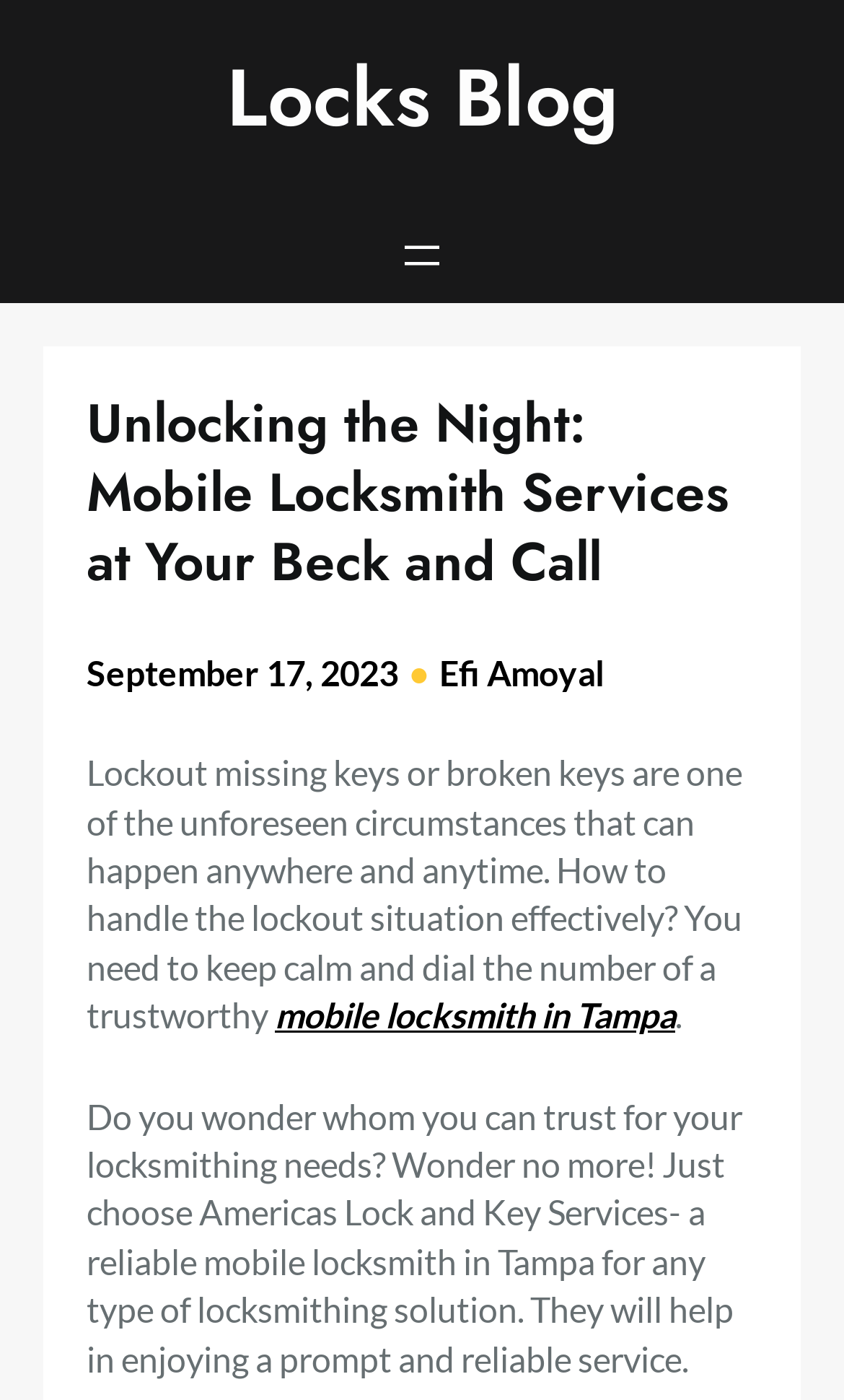Find the bounding box coordinates for the HTML element described as: "aria-label="Open menu"". The coordinates should consist of four float values between 0 and 1, i.e., [left, top, right, bottom].

[0.469, 0.164, 0.531, 0.201]